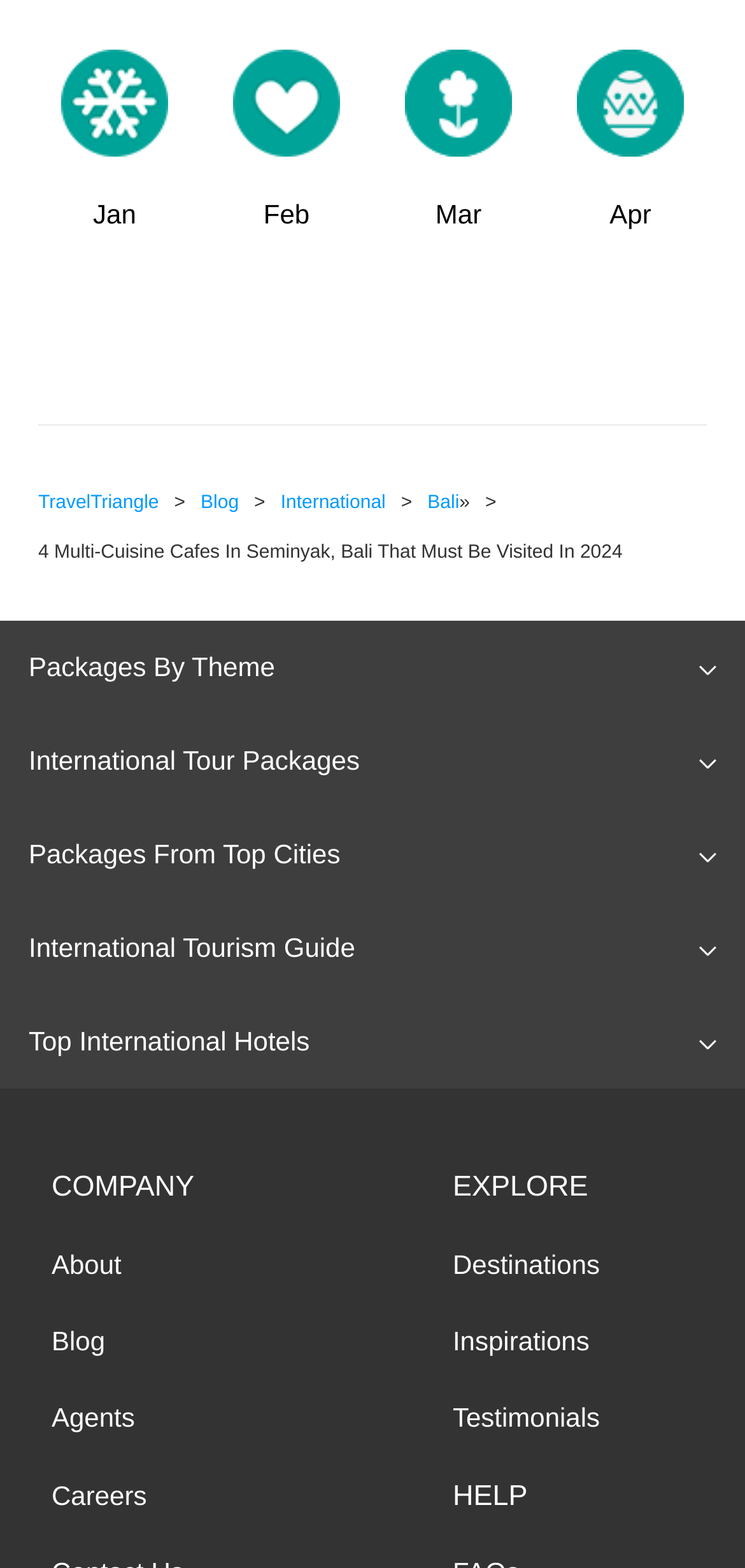Please specify the bounding box coordinates of the area that should be clicked to accomplish the following instruction: "Click on Jan". The coordinates should consist of four float numbers between 0 and 1, i.e., [left, top, right, bottom].

[0.082, 0.08, 0.226, 0.178]